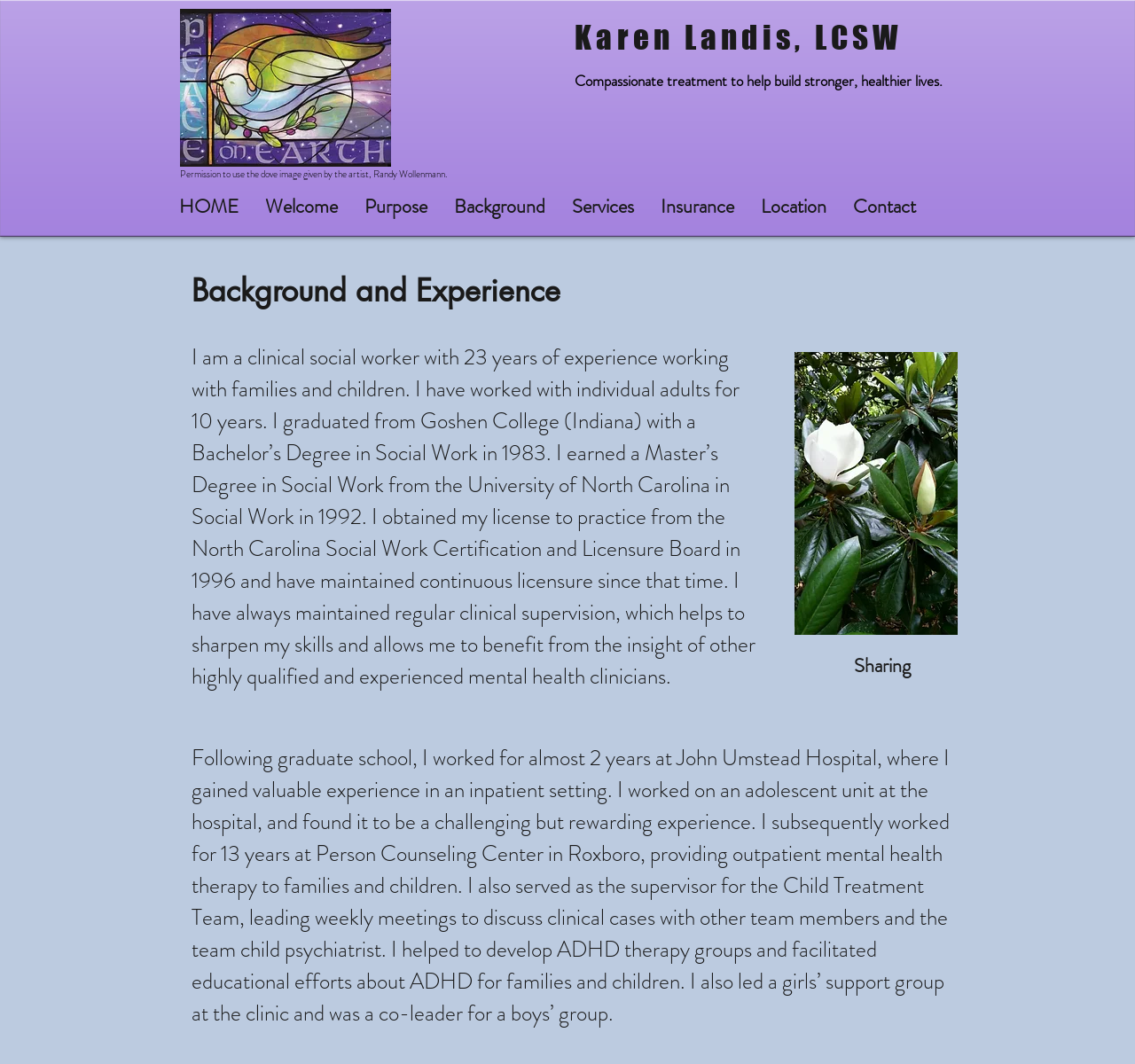Summarize the webpage with intricate details.

This webpage is about Karen Landis, a licensed clinical social worker, and her background and experience. At the top of the page, there is a heading with her name, "Karen Landis, LCSW", which is also a link. Below this heading, there is a brief description of her work, stating that she provides "Compassionate treatment to help build stronger, healthier lives."

On the left side of the page, there is a navigation menu with links to different sections of the website, including "HOME", "Welcome", "Purpose", "Background", "Services", "Insurance", "Location", and "Contact".

The main content of the page is divided into two sections. The first section has a heading "Background and Experience" and provides a detailed description of Karen Landis' education and work experience. The text explains that she has 23 years of experience working with families and children, and 10 years of experience working with individual adults. It also mentions her education, including her Bachelor's and Master's degrees in Social Work, and her licensure.

The second section of the main content continues to describe Karen Landis' work experience, including her time at John Umstead Hospital and Person Counseling Center, where she worked with adolescents and families, and developed therapy groups and educational programs.

At the bottom of the page, there is a small section with the text "Sharing" and a mention of the artist Randy Wollenmann, who gave permission for the use of a dove image.